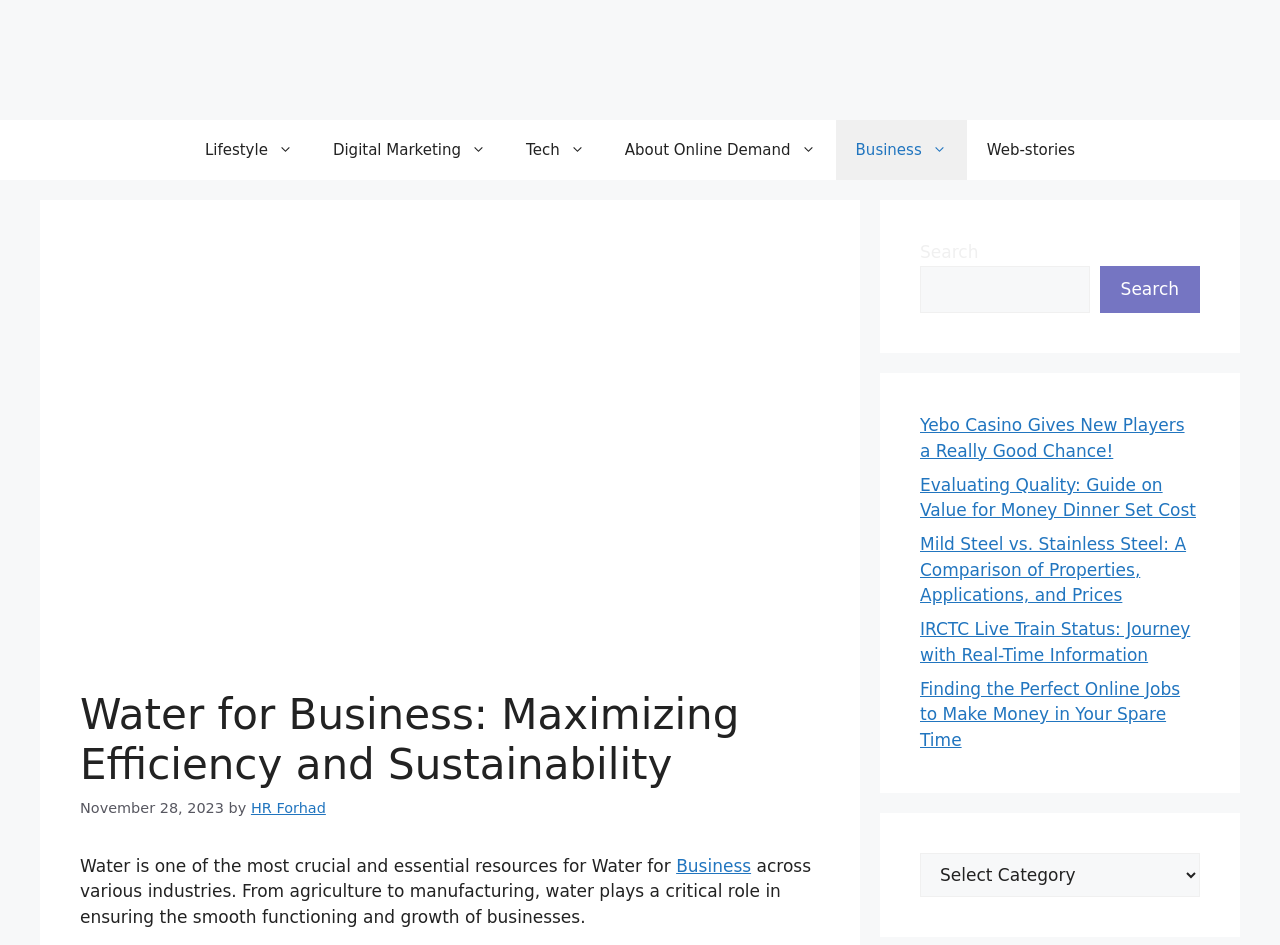Please identify the coordinates of the bounding box that should be clicked to fulfill this instruction: "Visit Do Injury Auto Accident Attorneys".

None